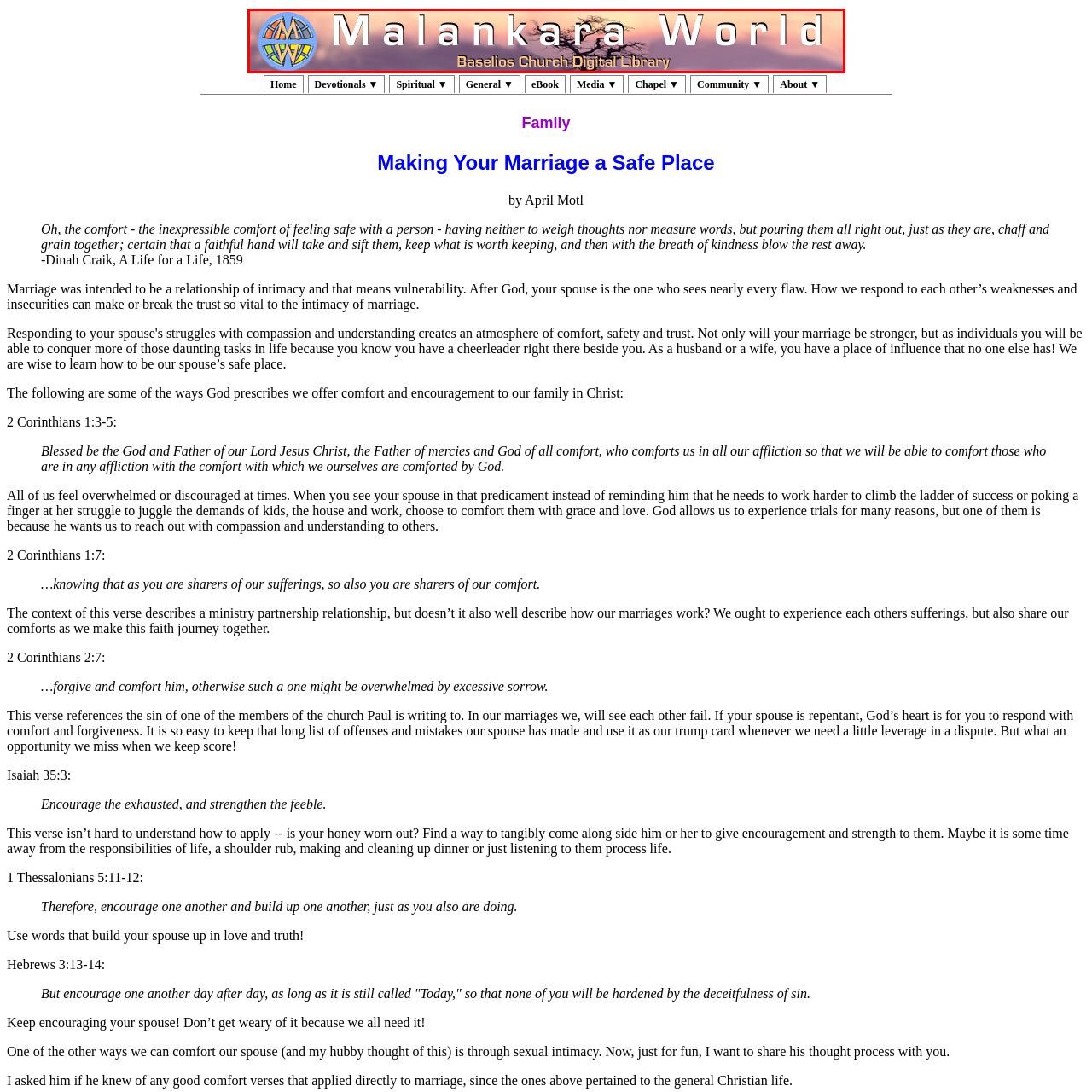Observe the highlighted image and answer the following: What is the symbolic object intertwined with the globe in the logo?

Symbols of the Malankara Orthodox Church